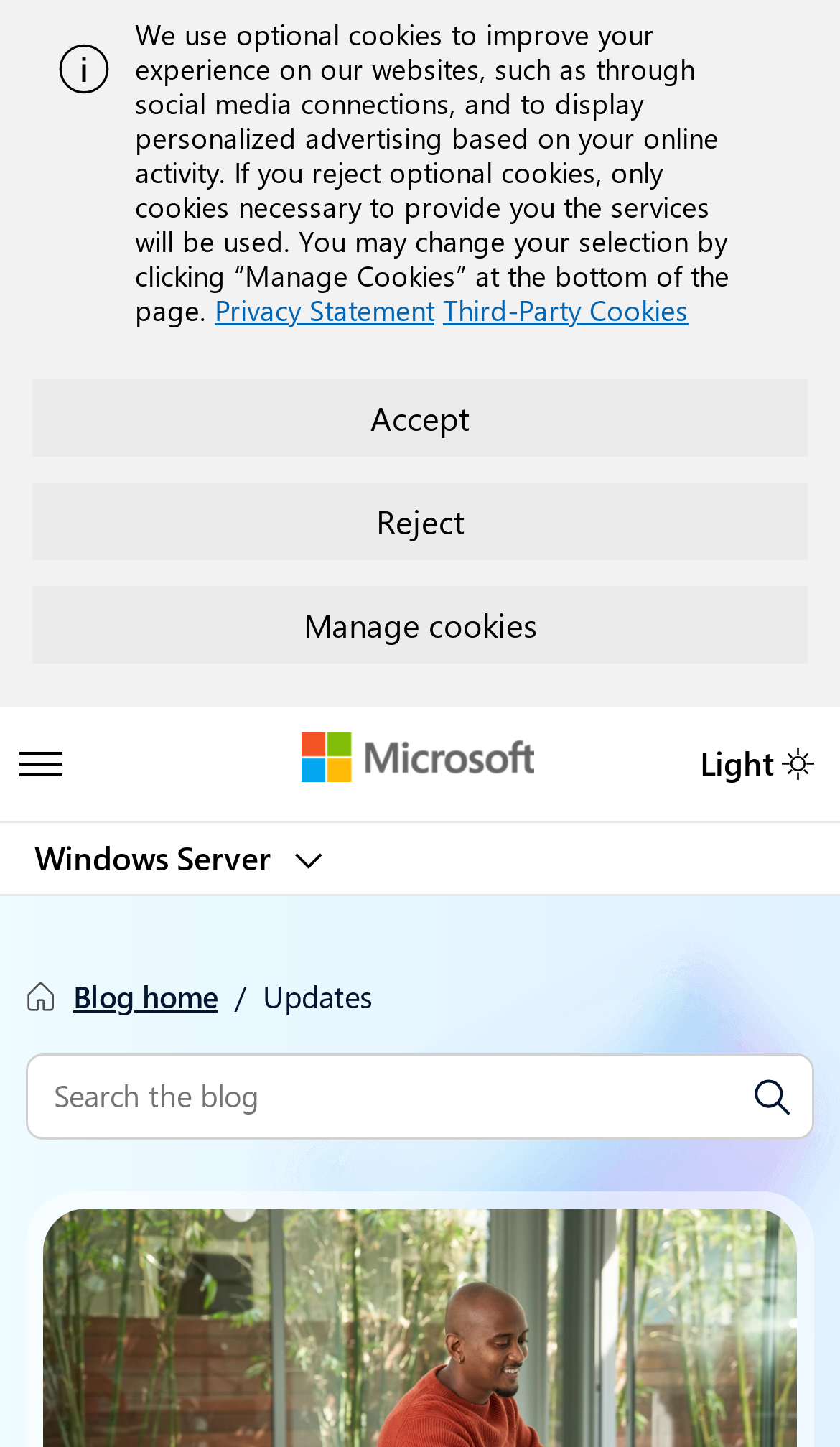Provide a brief response to the question below using a single word or phrase: 
How many navigation links are available?

1